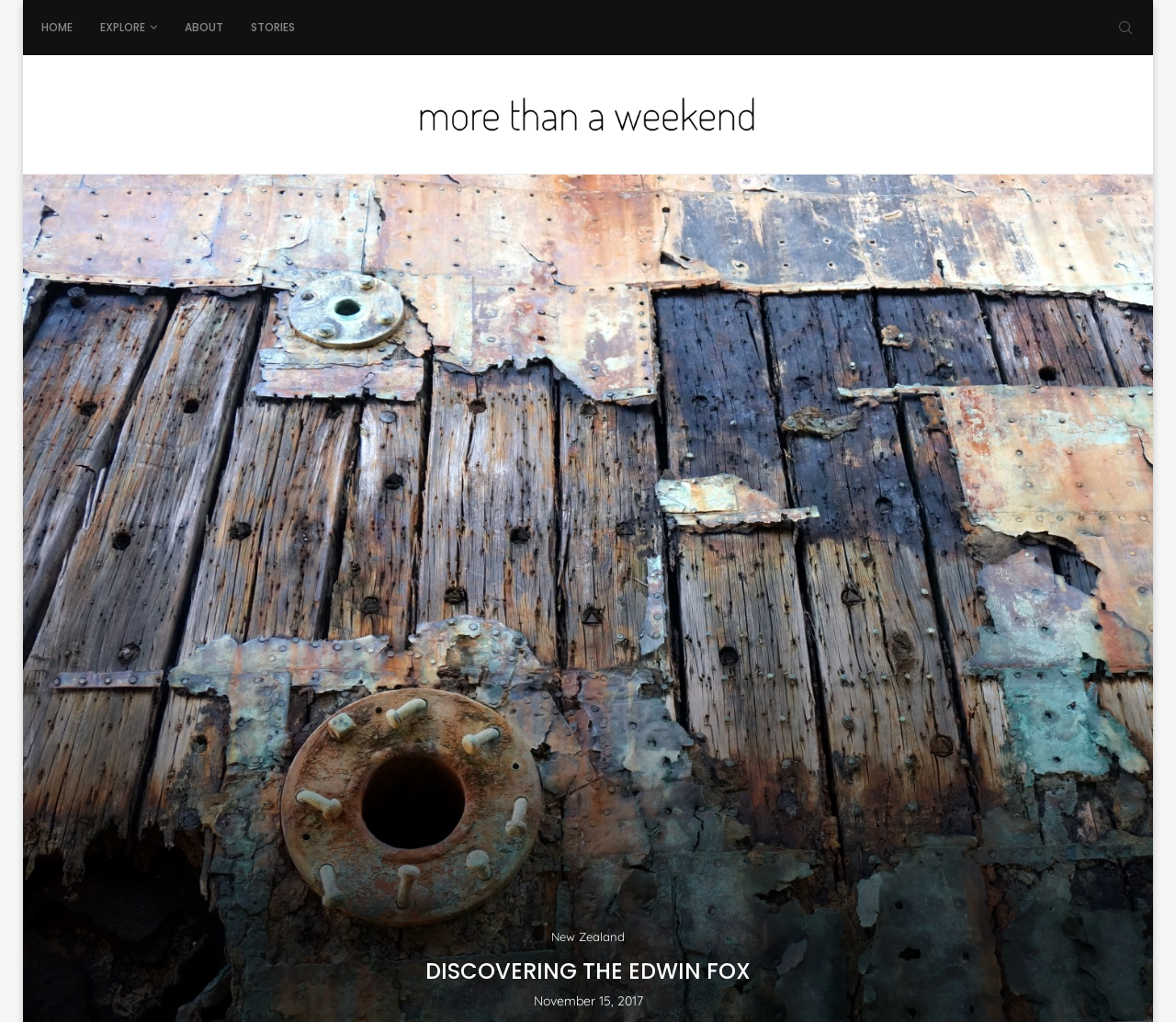What is the name of the country mentioned on the webpage?
Please ensure your answer to the question is detailed and covers all necessary aspects.

The question can be answered by looking at the link element which contains the text 'New Zealand'.